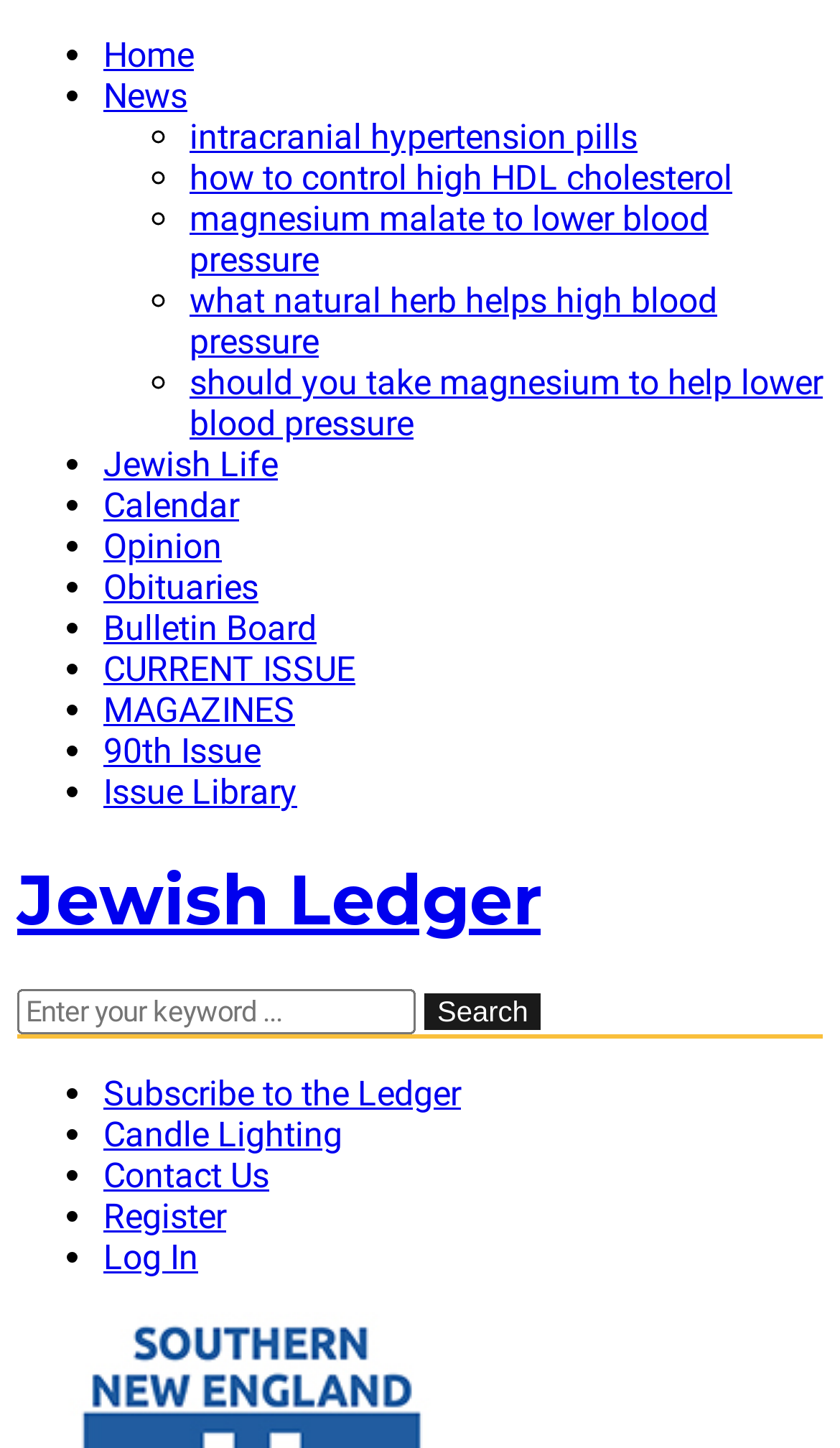Please identify the bounding box coordinates of the element on the webpage that should be clicked to follow this instruction: "log in". The bounding box coordinates should be given as four float numbers between 0 and 1, formatted as [left, top, right, bottom].

[0.123, 0.854, 0.236, 0.882]